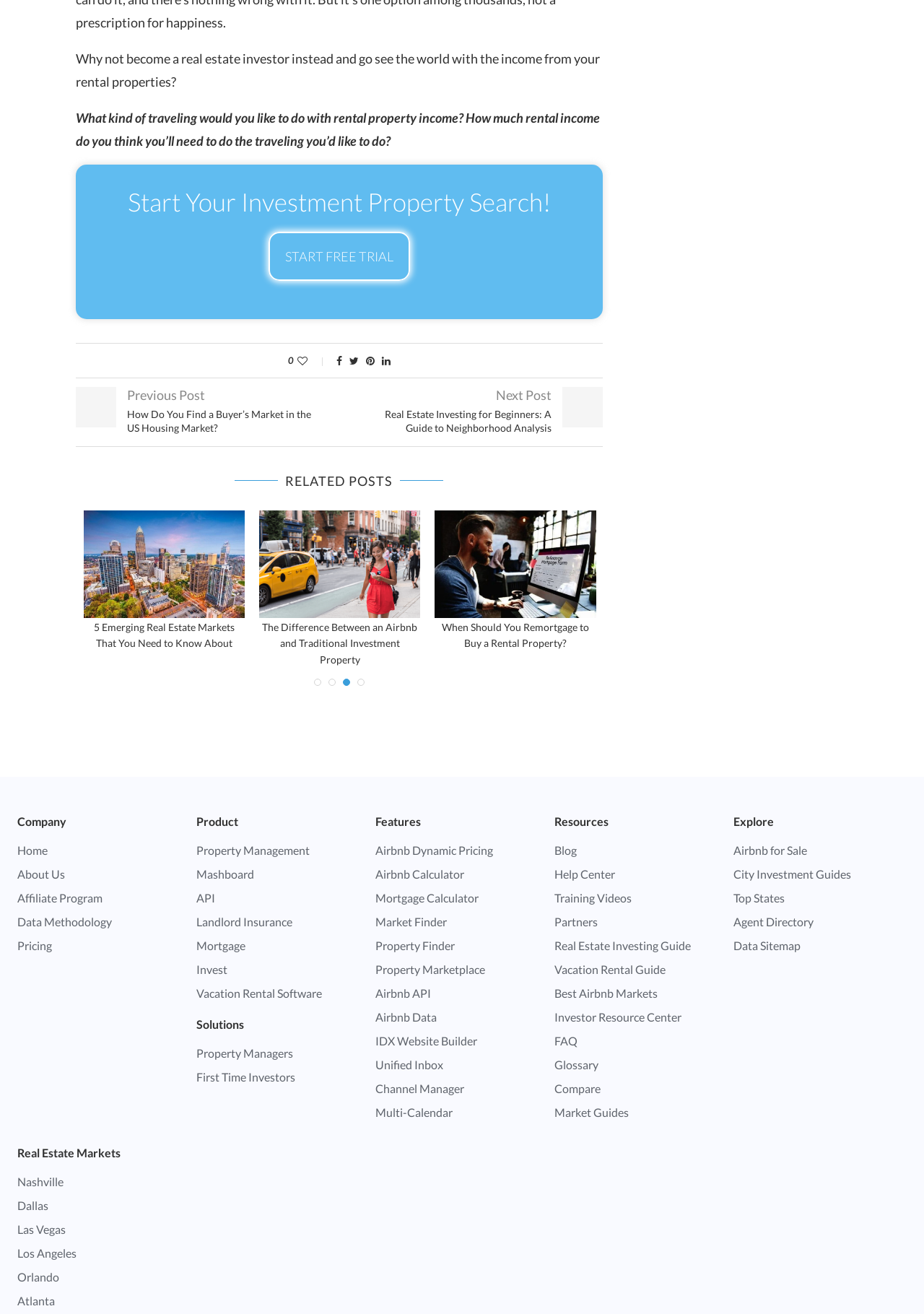What is the purpose of the 'START FREE TRIAL' button?
Based on the image, provide your answer in one word or phrase.

To start a free trial